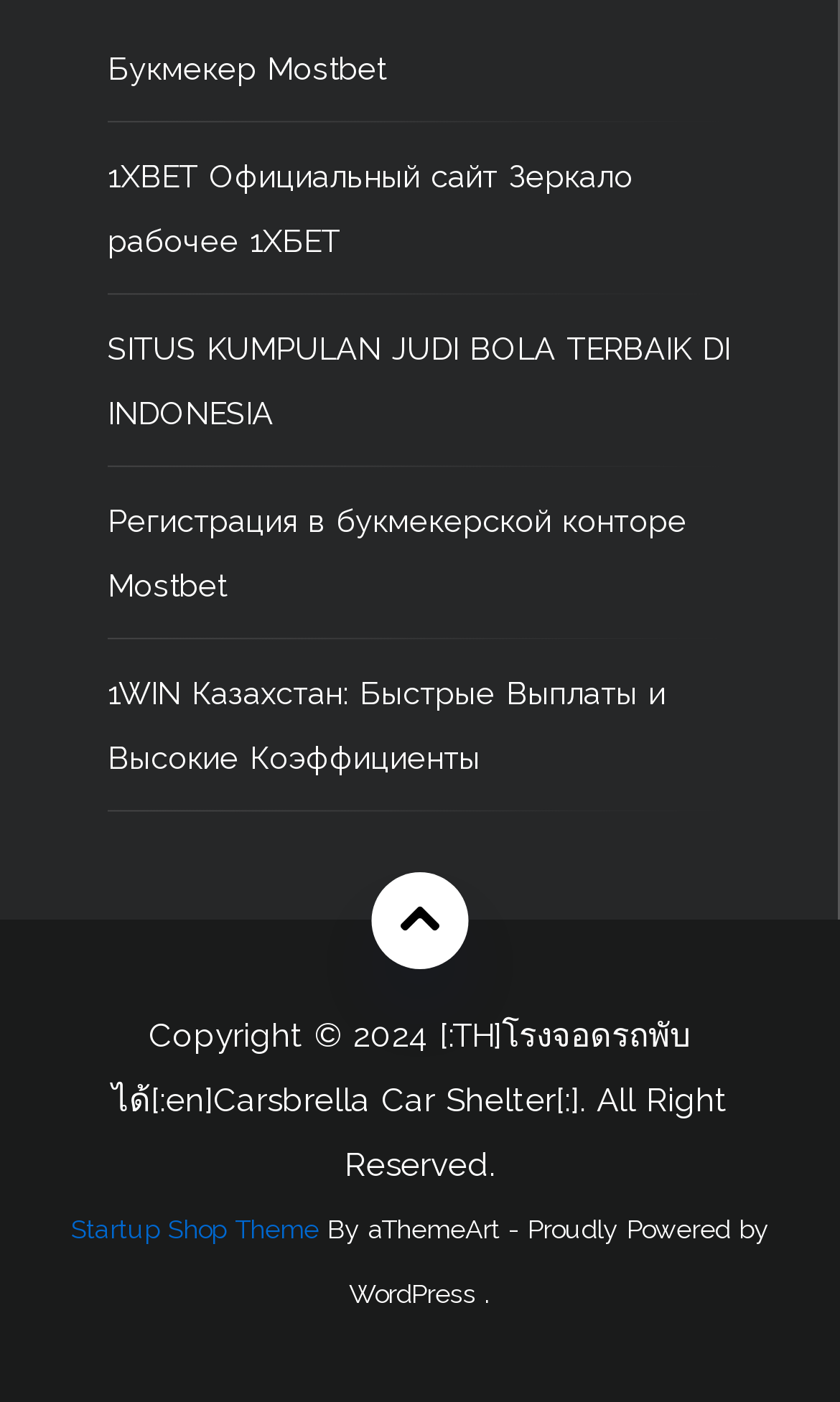Given the webpage screenshot and the description, determine the bounding box coordinates (top-left x, top-left y, bottom-right x, bottom-right y) that define the location of the UI element matching this description: Регистрация в букмекерской конторе Mostbet

[0.128, 0.358, 0.818, 0.43]